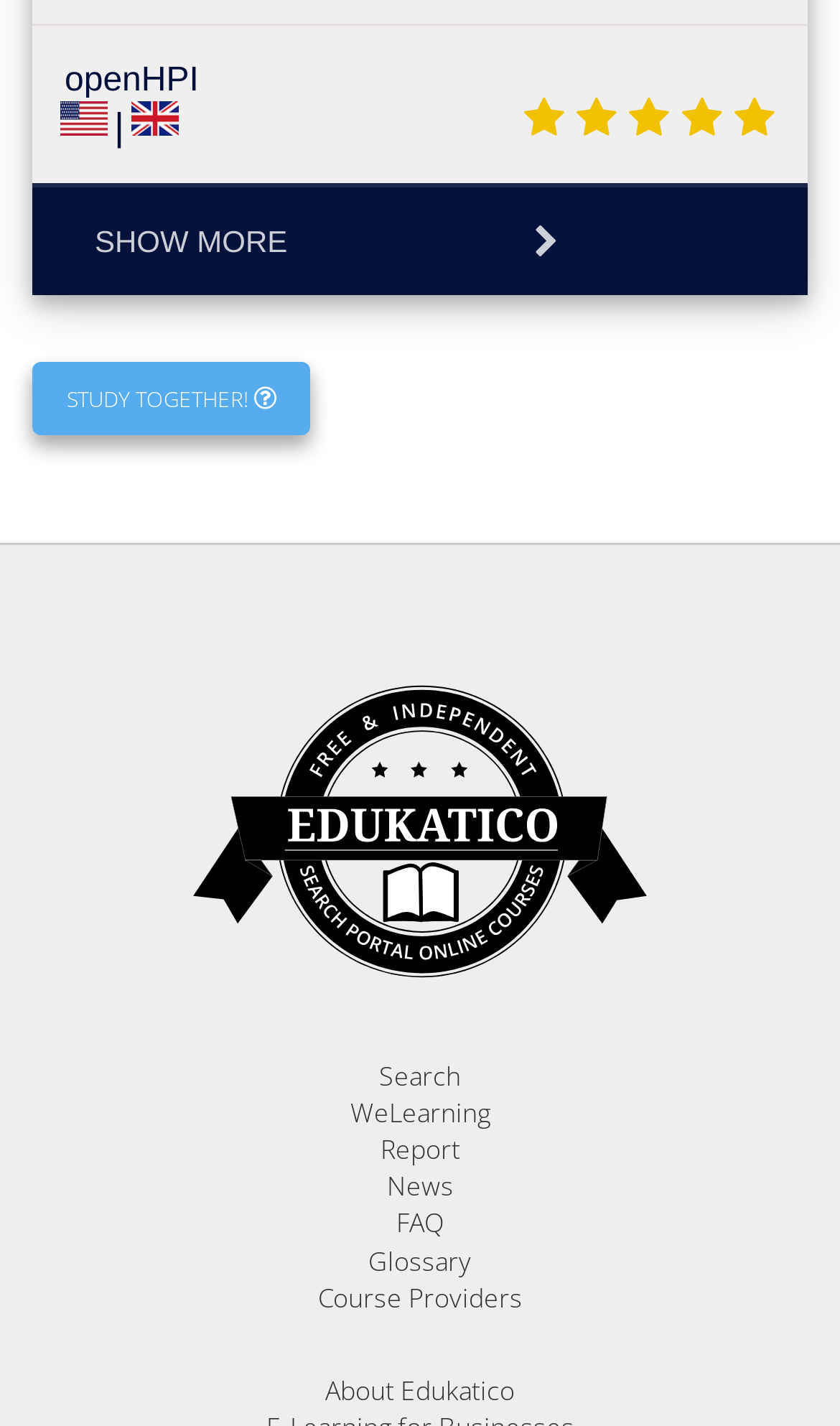Respond to the question below with a single word or phrase:
What is the language of the 'Us' image?

English